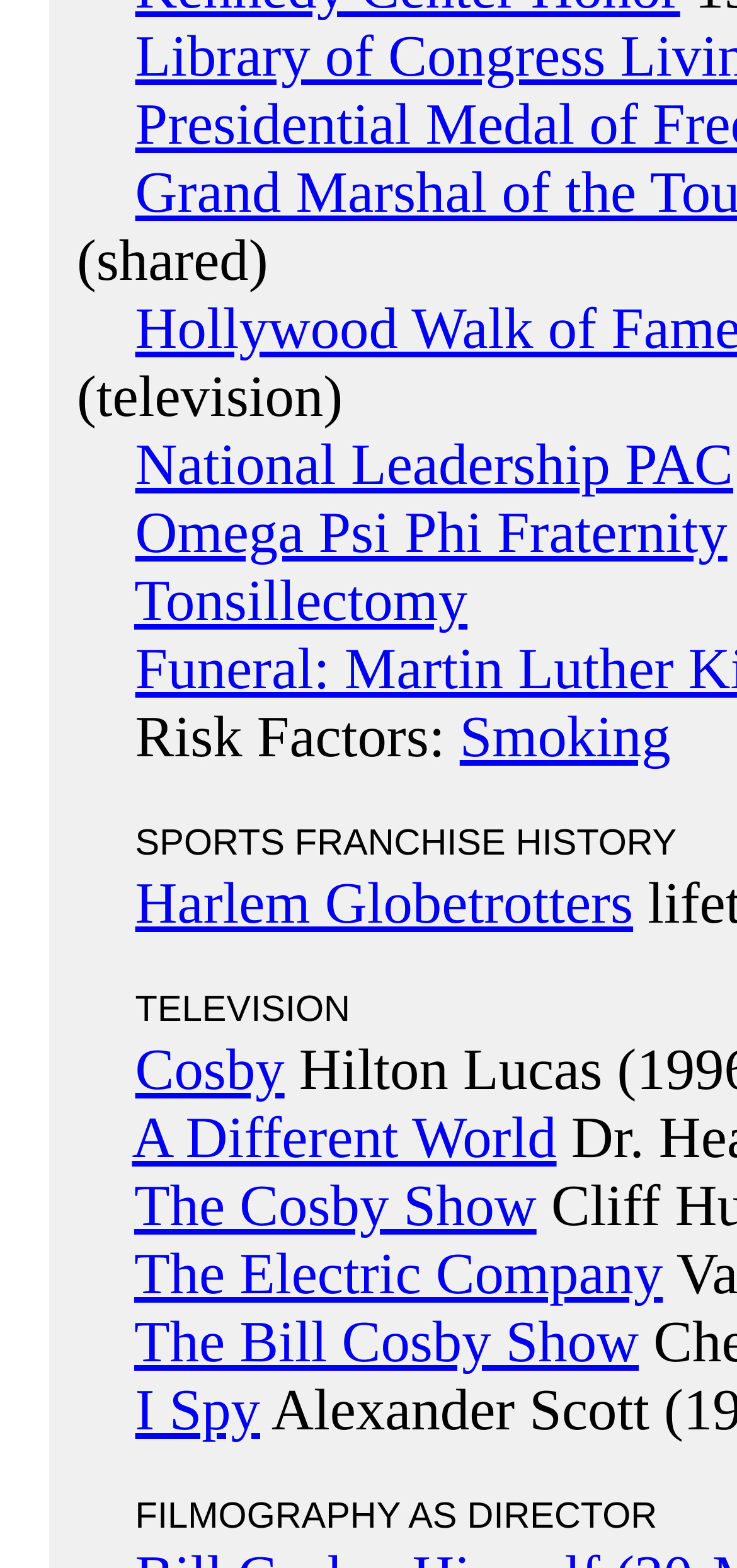What is the first link on the webpage?
Relying on the image, give a concise answer in one word or a brief phrase.

National Leadership PAC